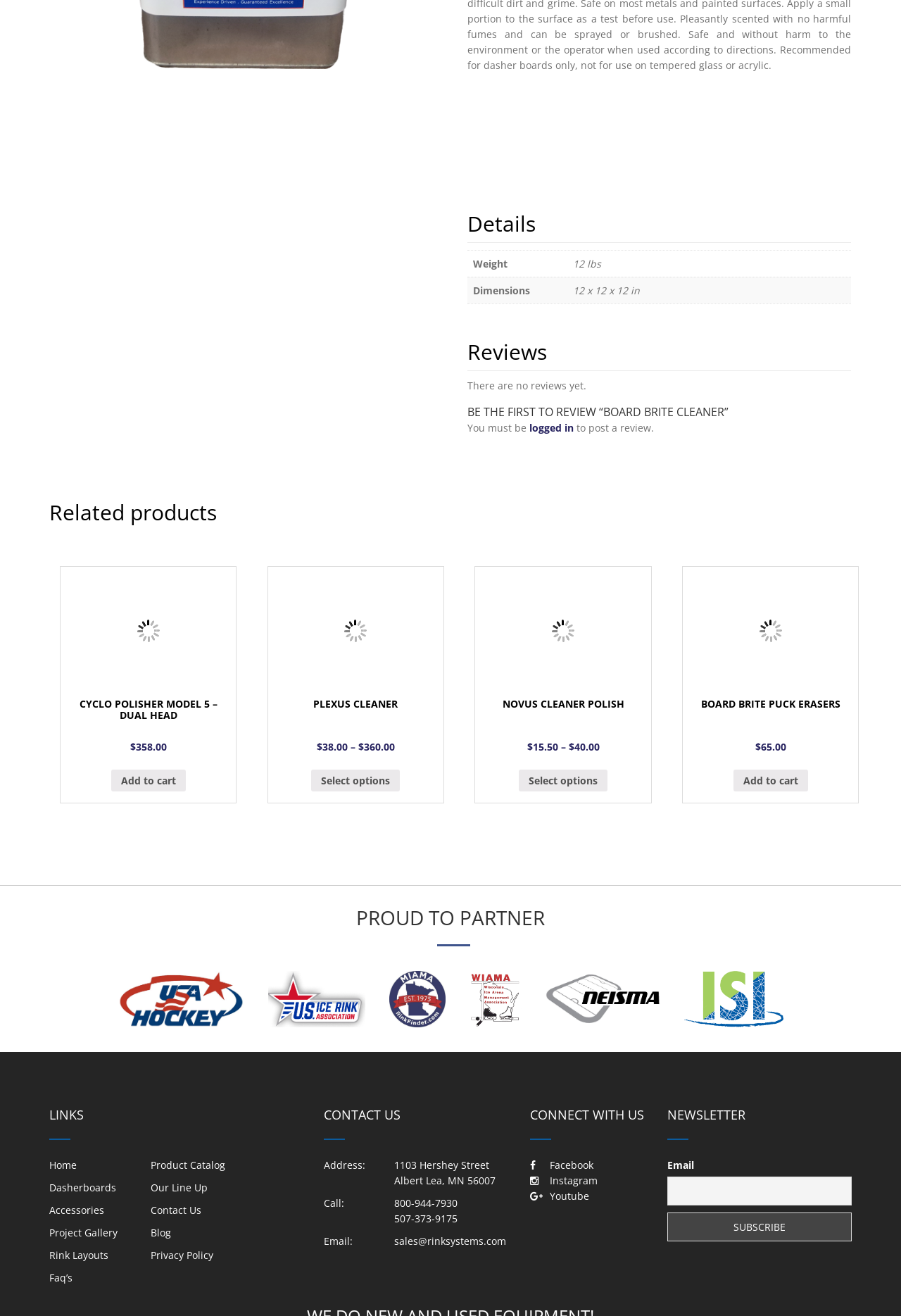Determine the bounding box for the HTML element described here: "sales@rinksystems.com". The coordinates should be given as [left, top, right, bottom] with each number being a float between 0 and 1.

[0.438, 0.938, 0.562, 0.948]